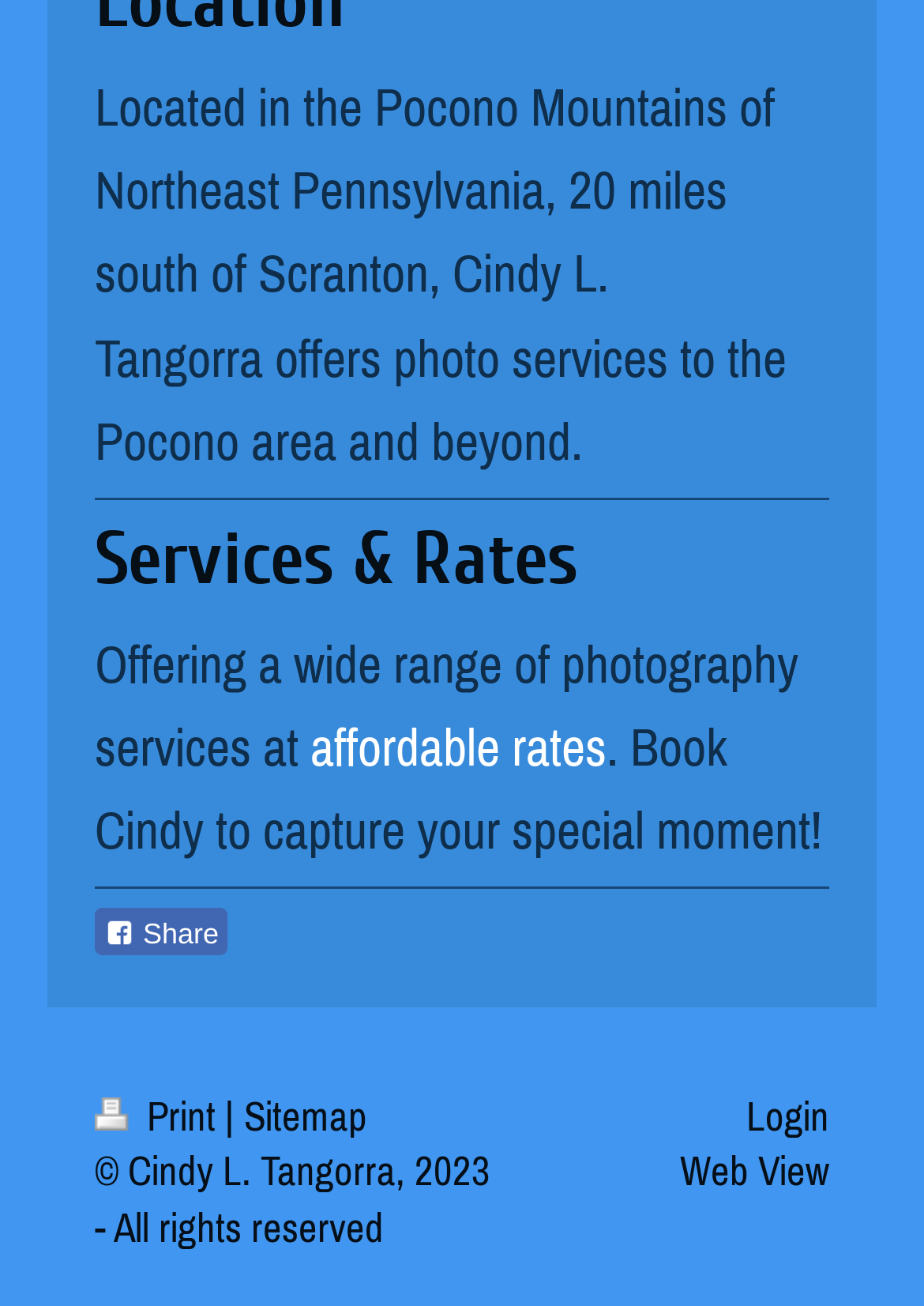Please determine the bounding box coordinates, formatted as (top-left x, top-left y, bottom-right x, bottom-right y), with all values as floating point numbers between 0 and 1. Identify the bounding box of the region described as: Sitemap

[0.264, 0.836, 0.397, 0.872]